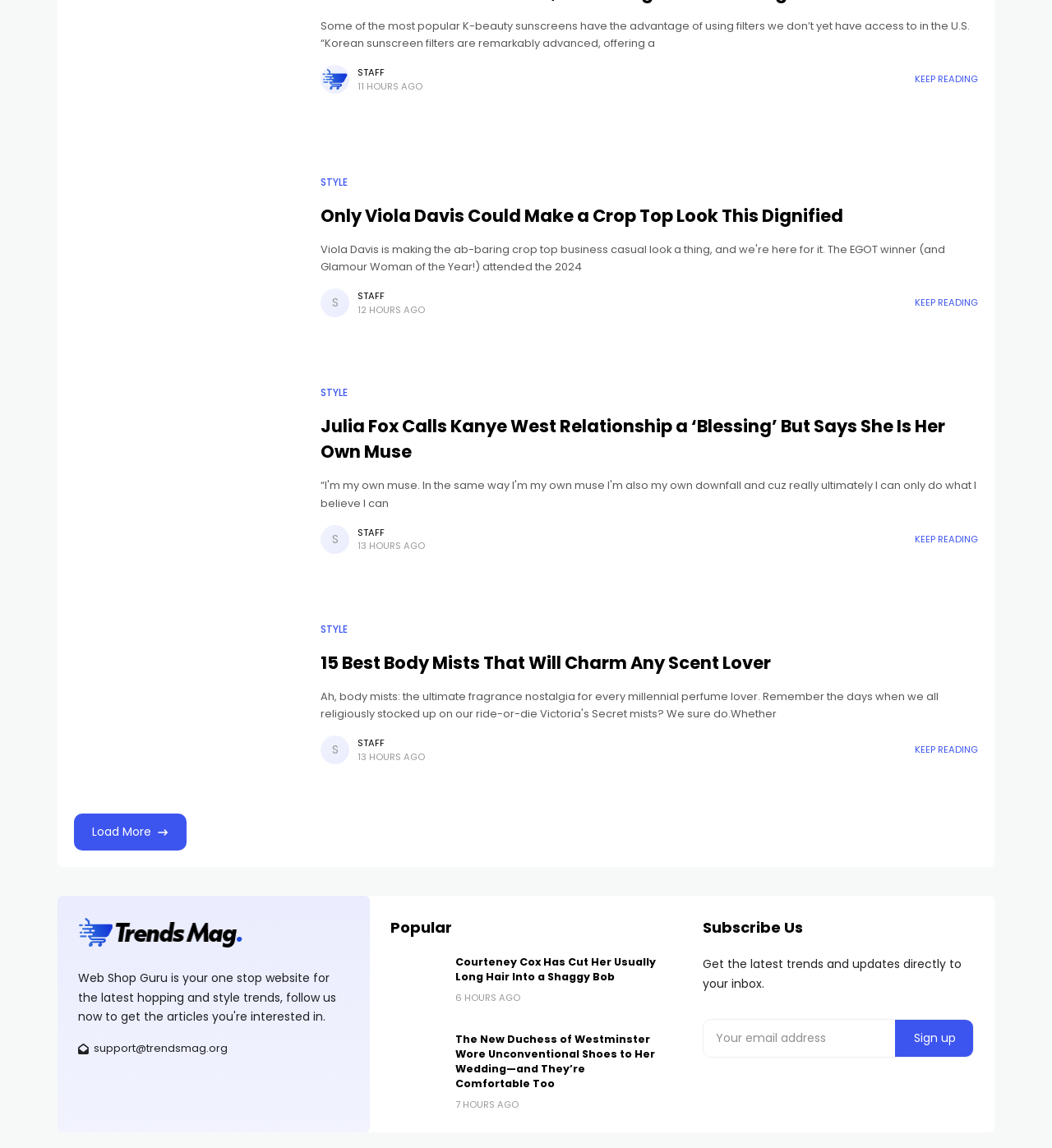Analyze the image and deliver a detailed answer to the question: How many hours ago was the article 'Julia Fox Calls Kanye West Relationship a ‘Blessing’ But Says She Is Her Own Muse' posted?

I found the article 'Julia Fox Calls Kanye West Relationship a ‘Blessing’ But Says She Is Her Own Muse' and its corresponding timestamp '13 HOURS AGO', which indicates when the article was posted.